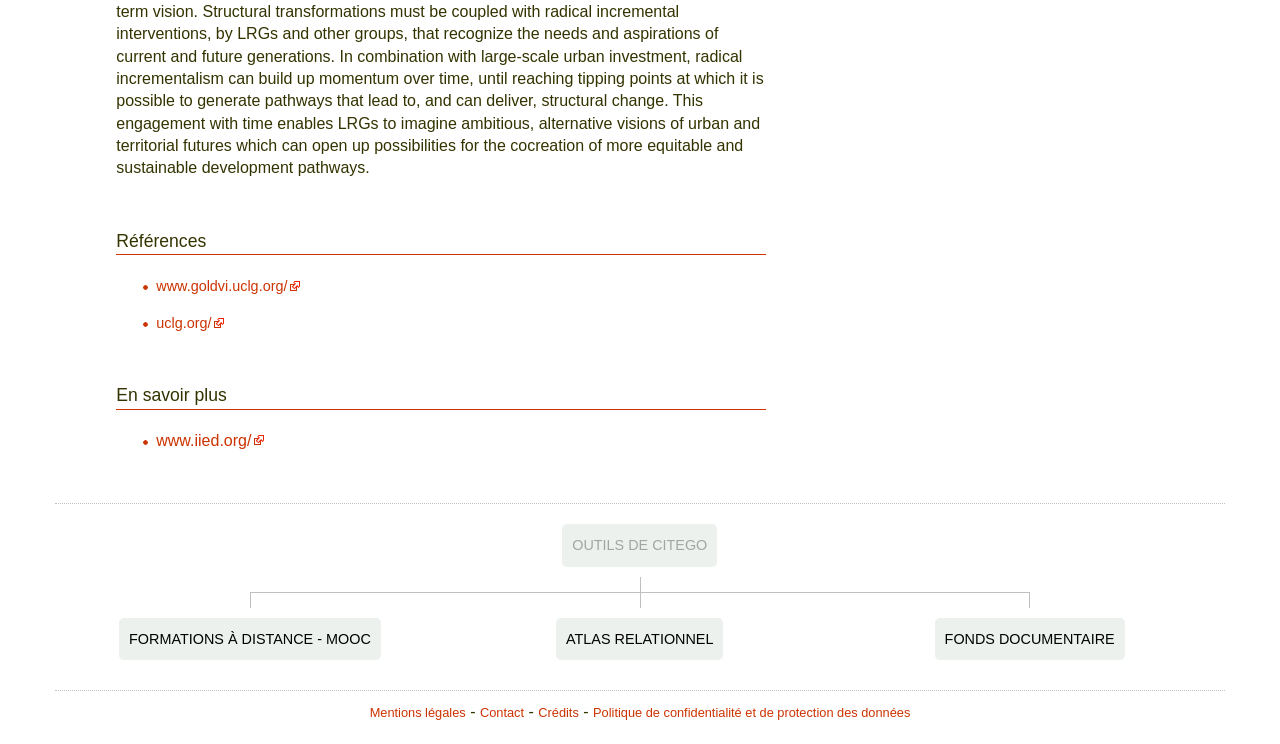Please identify the bounding box coordinates of the region to click in order to complete the task: "Search for something". The coordinates must be four float numbers between 0 and 1, specified as [left, top, right, bottom].

None